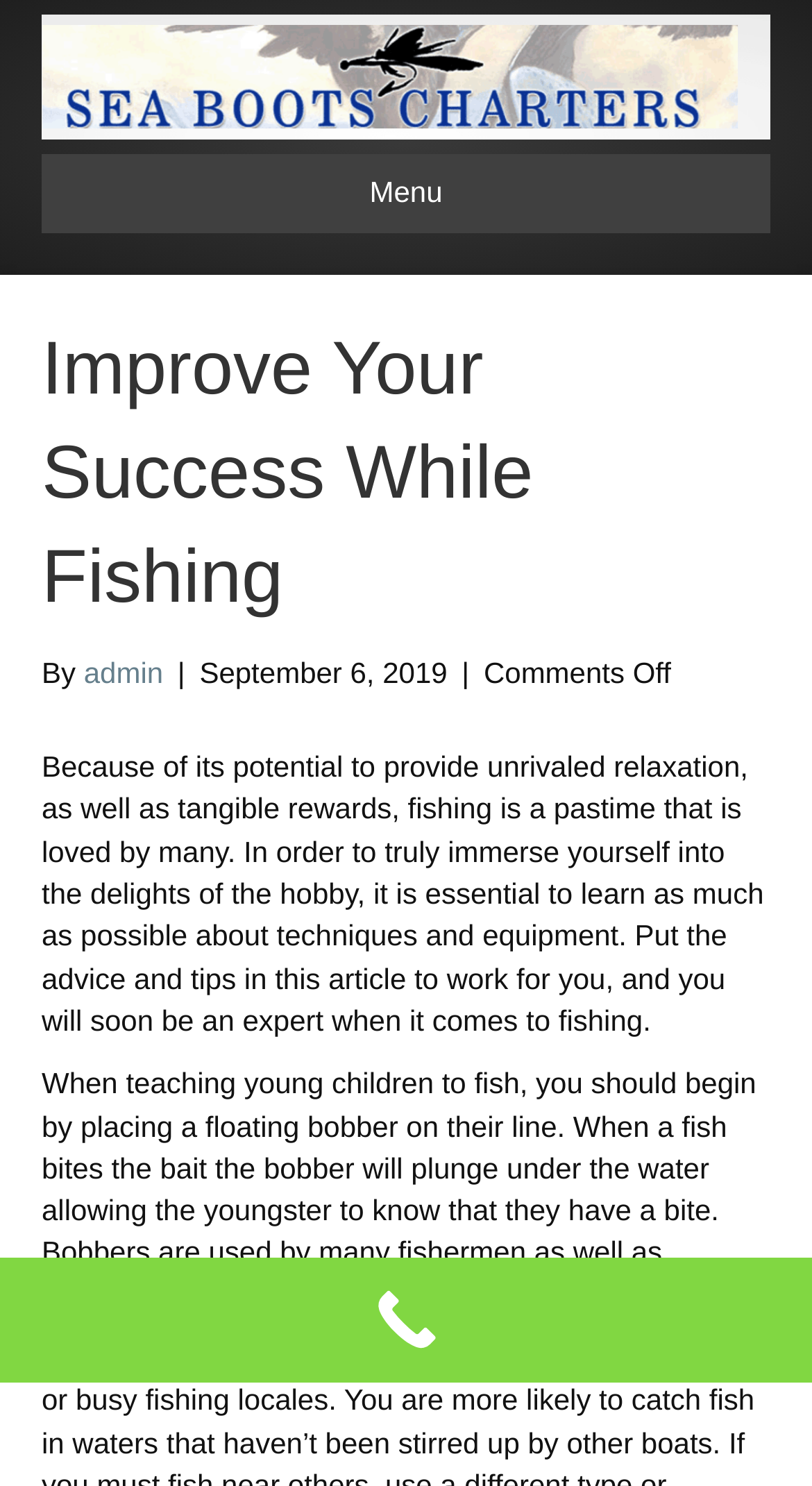Who is the intended audience for this fishing tip?
Please use the visual content to give a single word or phrase answer.

Young children